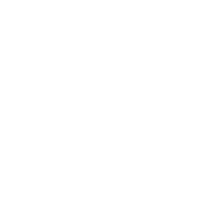How much does the product cost?
Using the details from the image, give an elaborate explanation to answer the question.

The caption explicitly states that 'the product is priced at $30.00, reflecting its artisanal quality and characterful design', which directly answers the question.